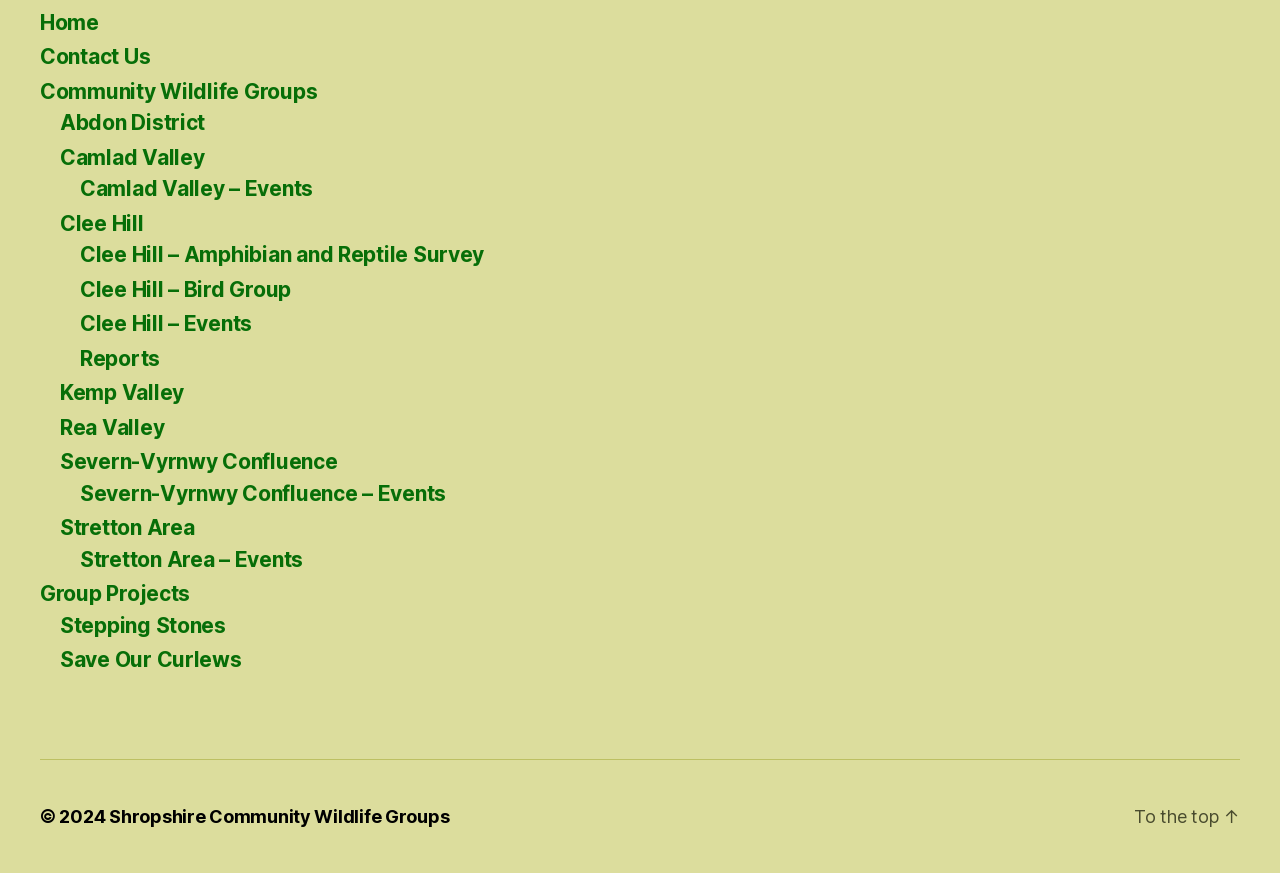Please provide a one-word or short phrase answer to the question:
What is the first link on the webpage?

Home